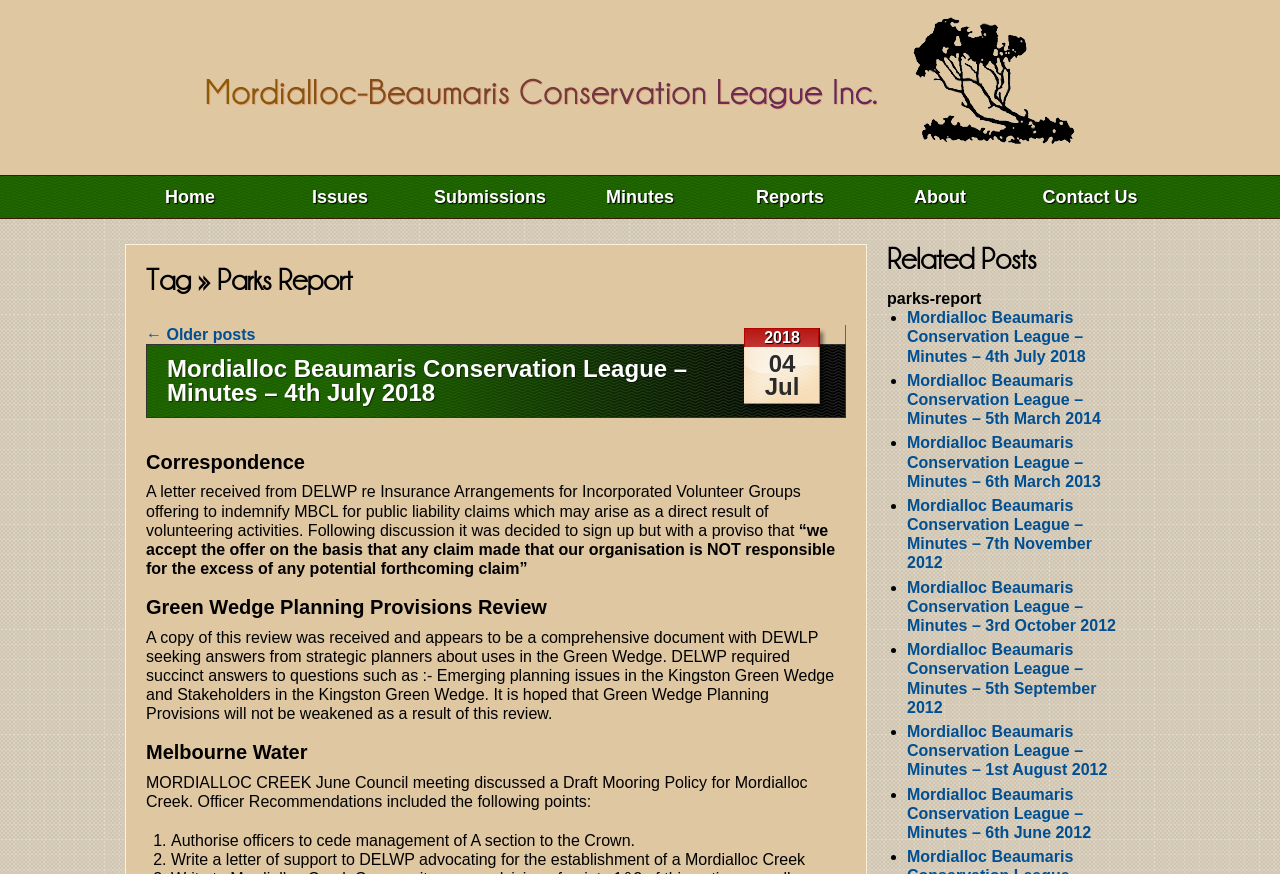Locate the bounding box coordinates of the area to click to fulfill this instruction: "Go to the 'Mordialloc Beaumaris Conservation League – Minutes – 4th July 2018' page". The bounding box should be presented as four float numbers between 0 and 1, in the order [left, top, right, bottom].

[0.709, 0.354, 0.848, 0.417]